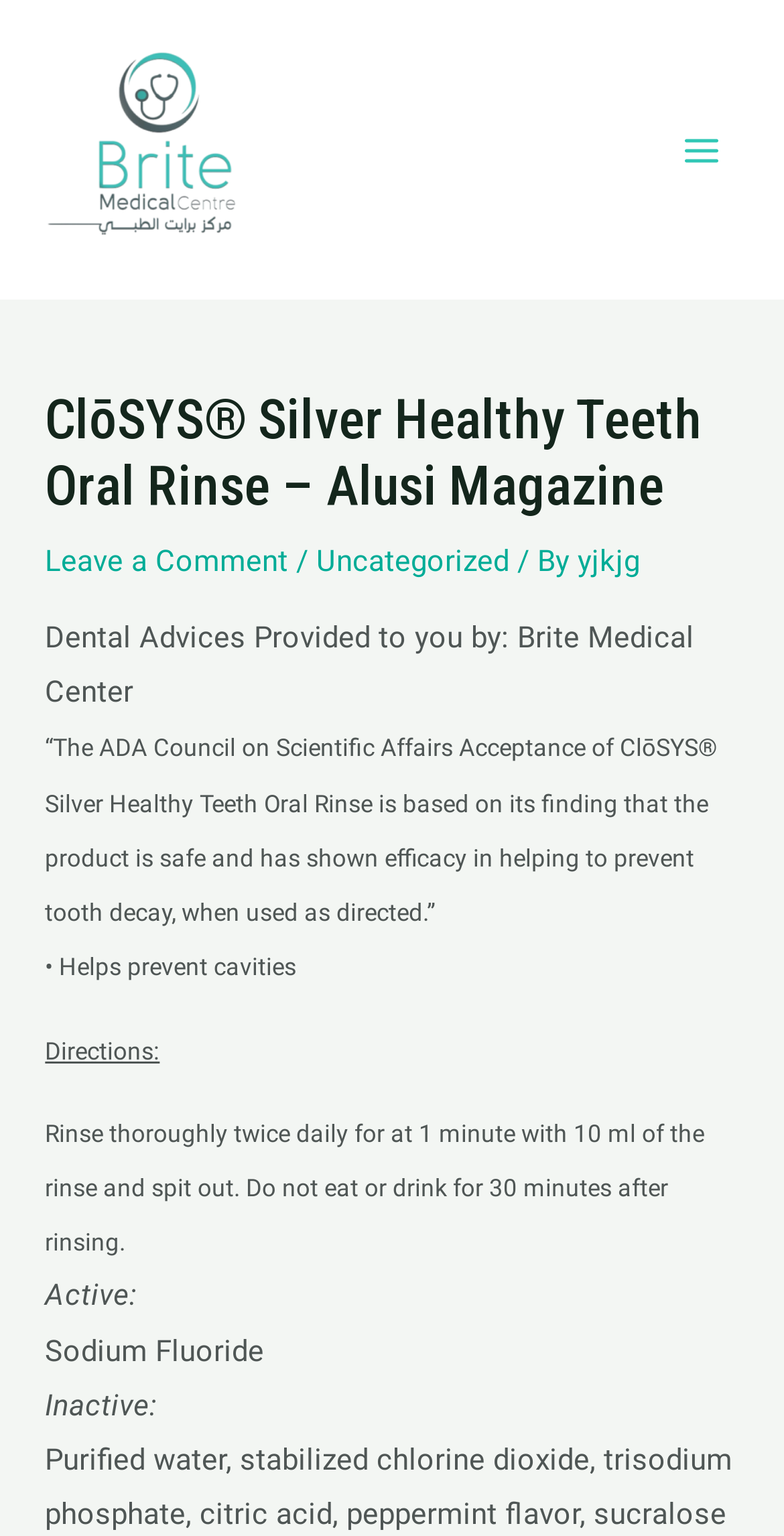Given the description Main Menu, predict the bounding box coordinates of the UI element. Ensure the coordinates are in the format (top-left x, top-left y, bottom-right x, bottom-right y) and all values are between 0 and 1.

None